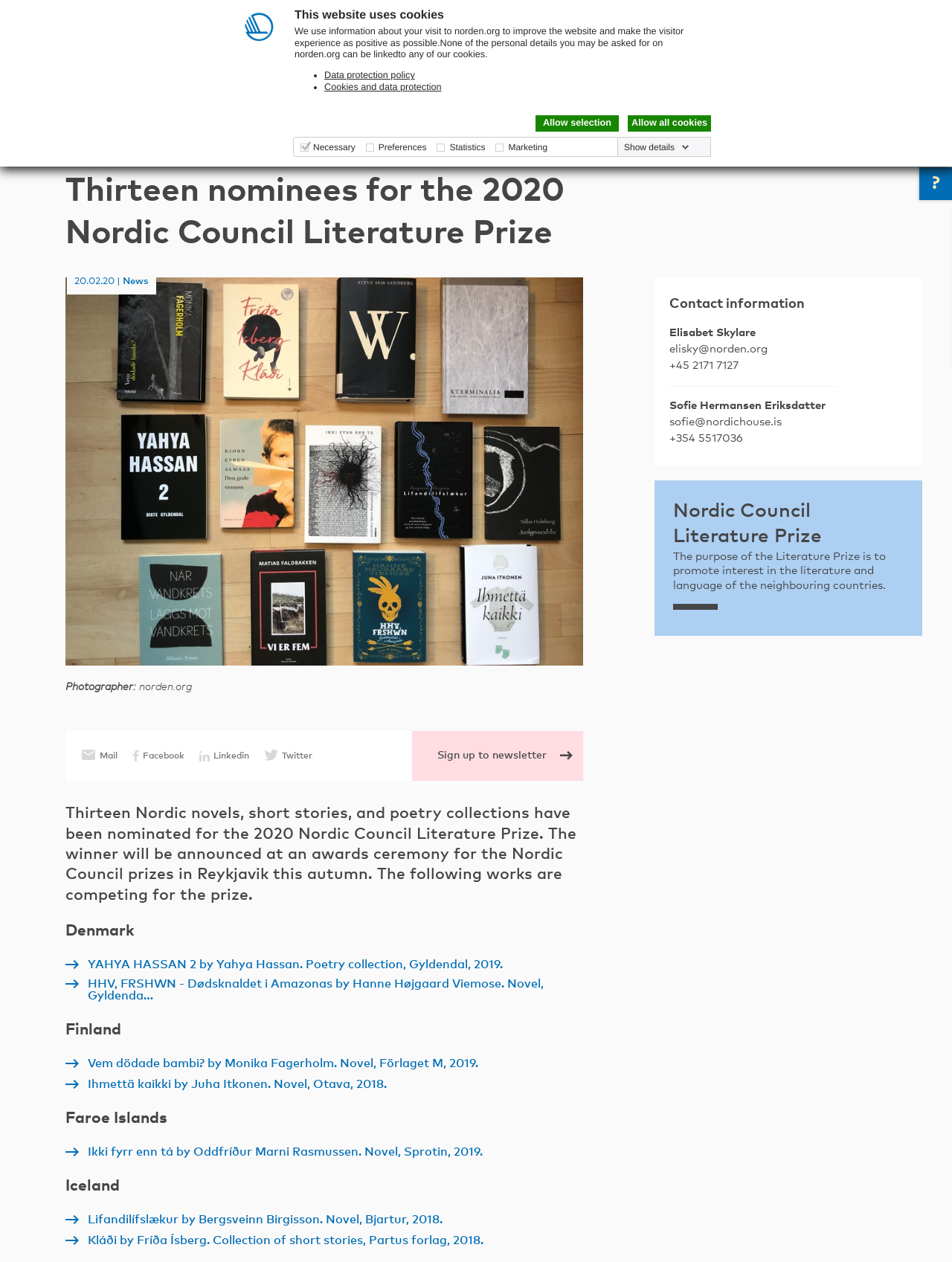Provide a single word or phrase answer to the question: 
What is the name of the author of the poetry collection 'YAHYA HASSAN 2'?

Yahya Hassan